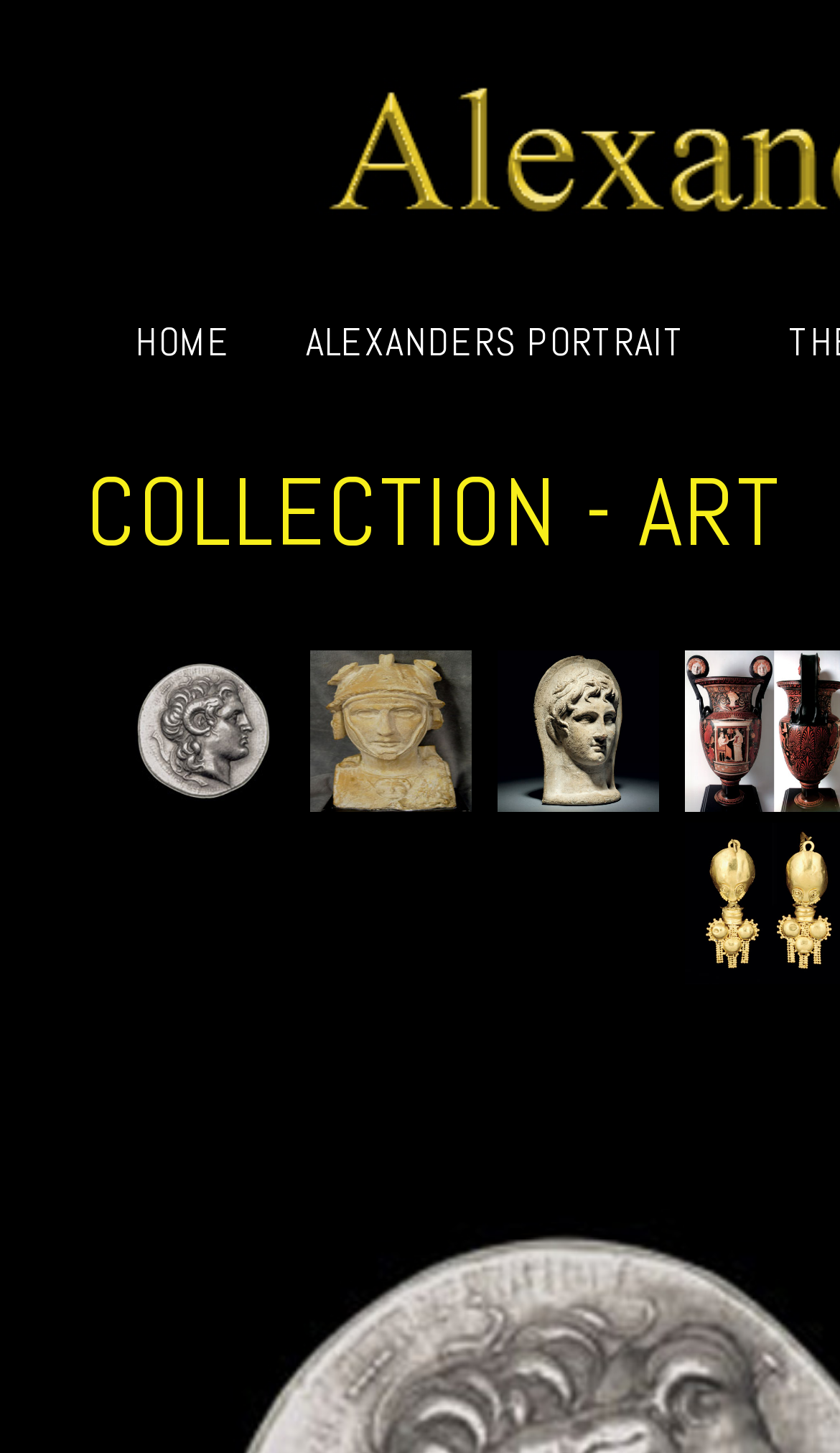Are there any headings on the page?
Based on the image, provide a one-word or brief-phrase response.

No